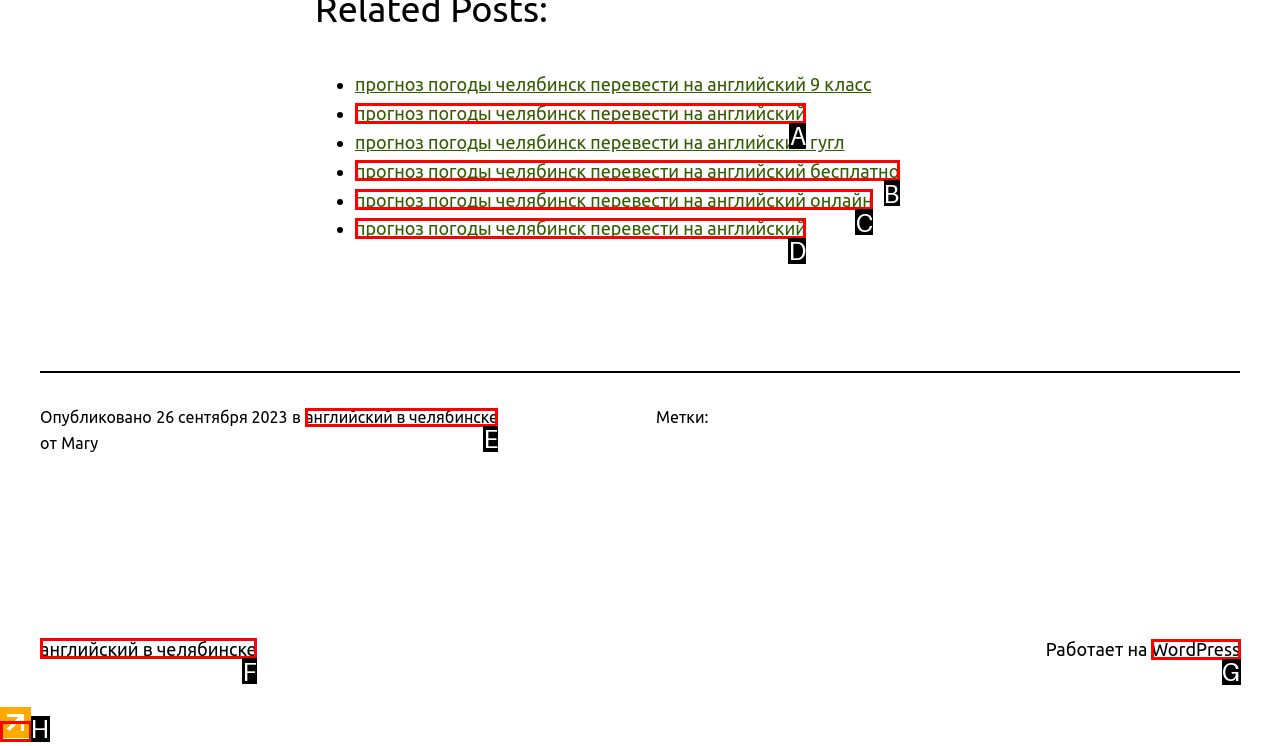Choose the letter that best represents the description: WordPress. Answer with the letter of the selected choice directly.

G